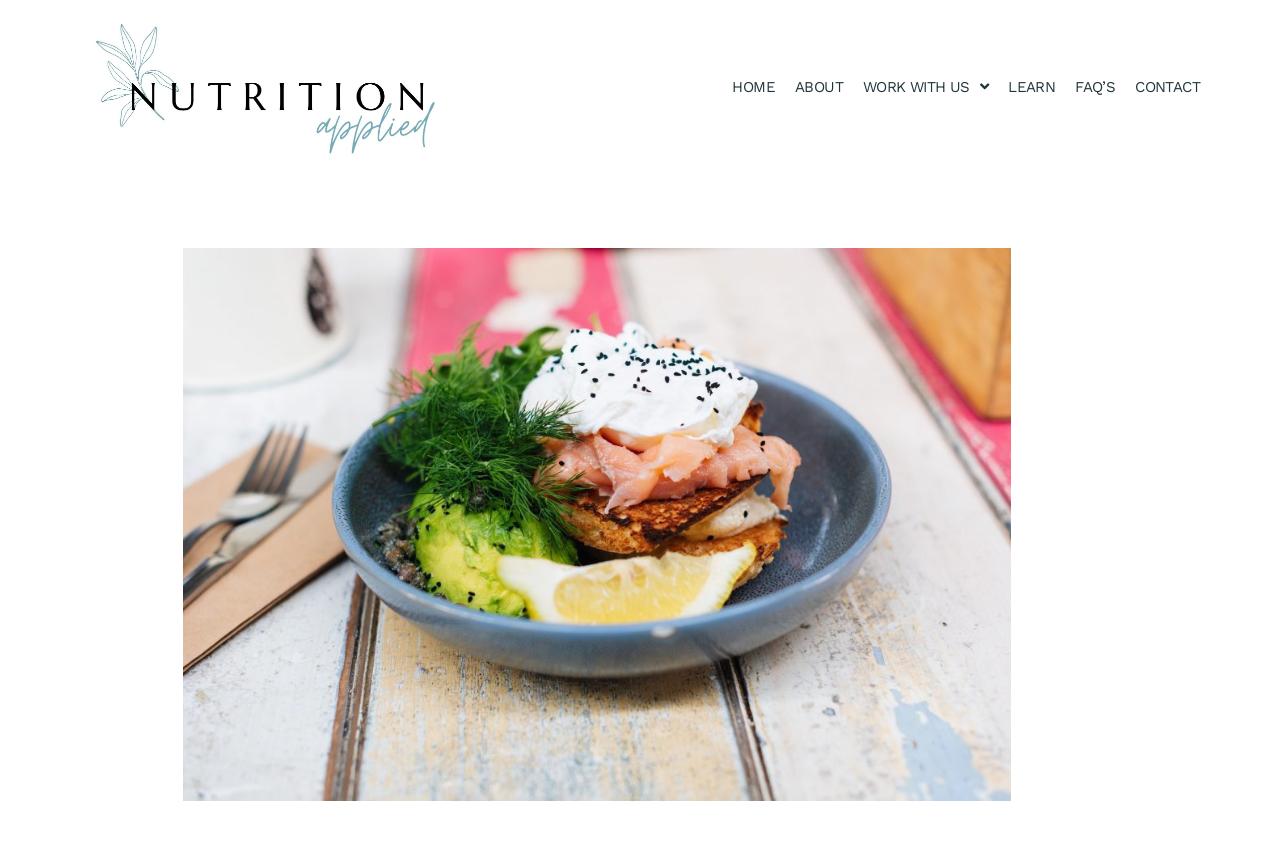What is the purpose of the 'WORK WITH US' link? From the image, respond with a single word or brief phrase.

To work with the website